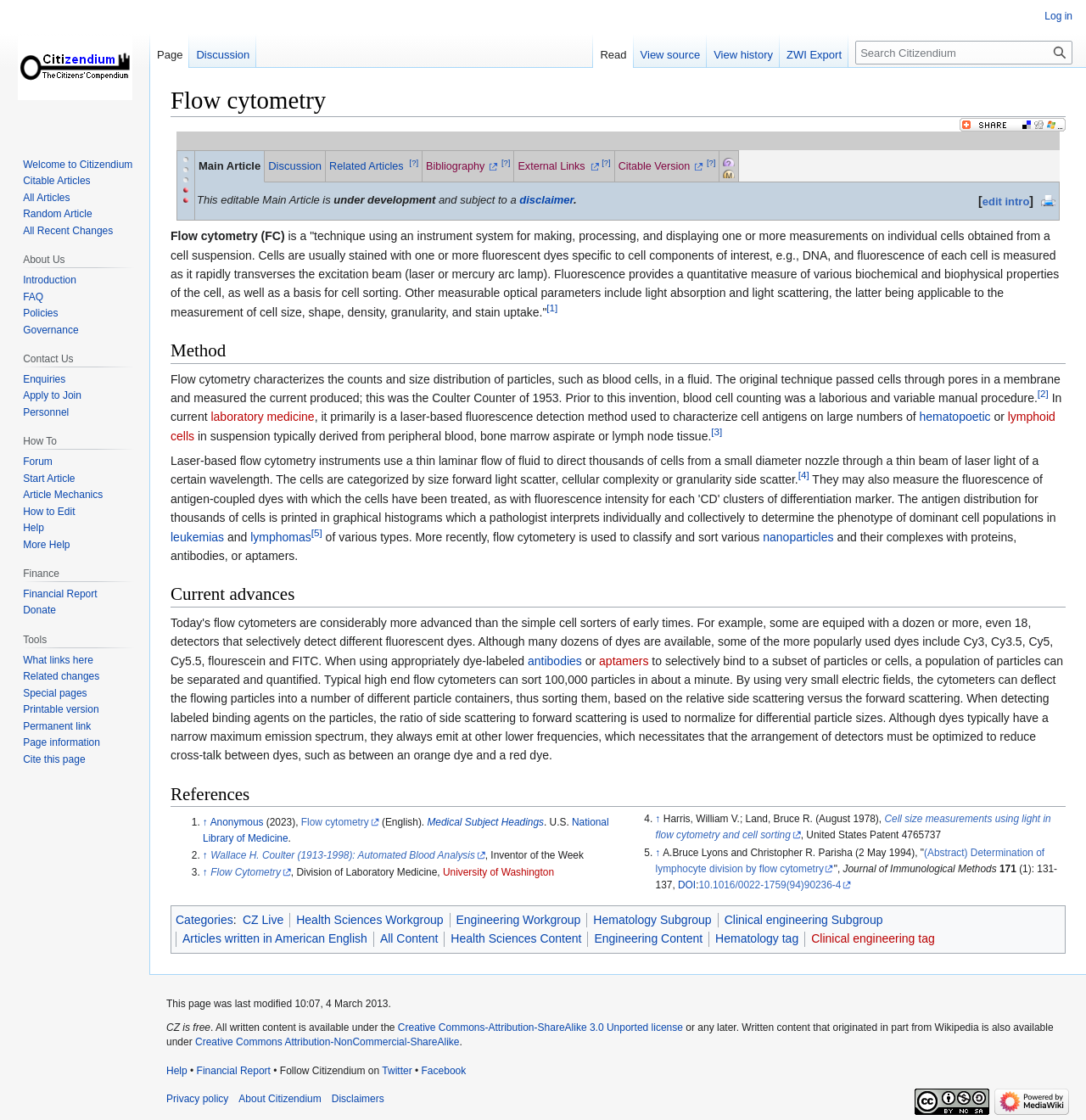Please identify the bounding box coordinates of the element on the webpage that should be clicked to follow this instruction: "View Discussion". The bounding box coordinates should be given as four float numbers between 0 and 1, formatted as [left, top, right, bottom].

[0.247, 0.142, 0.296, 0.154]